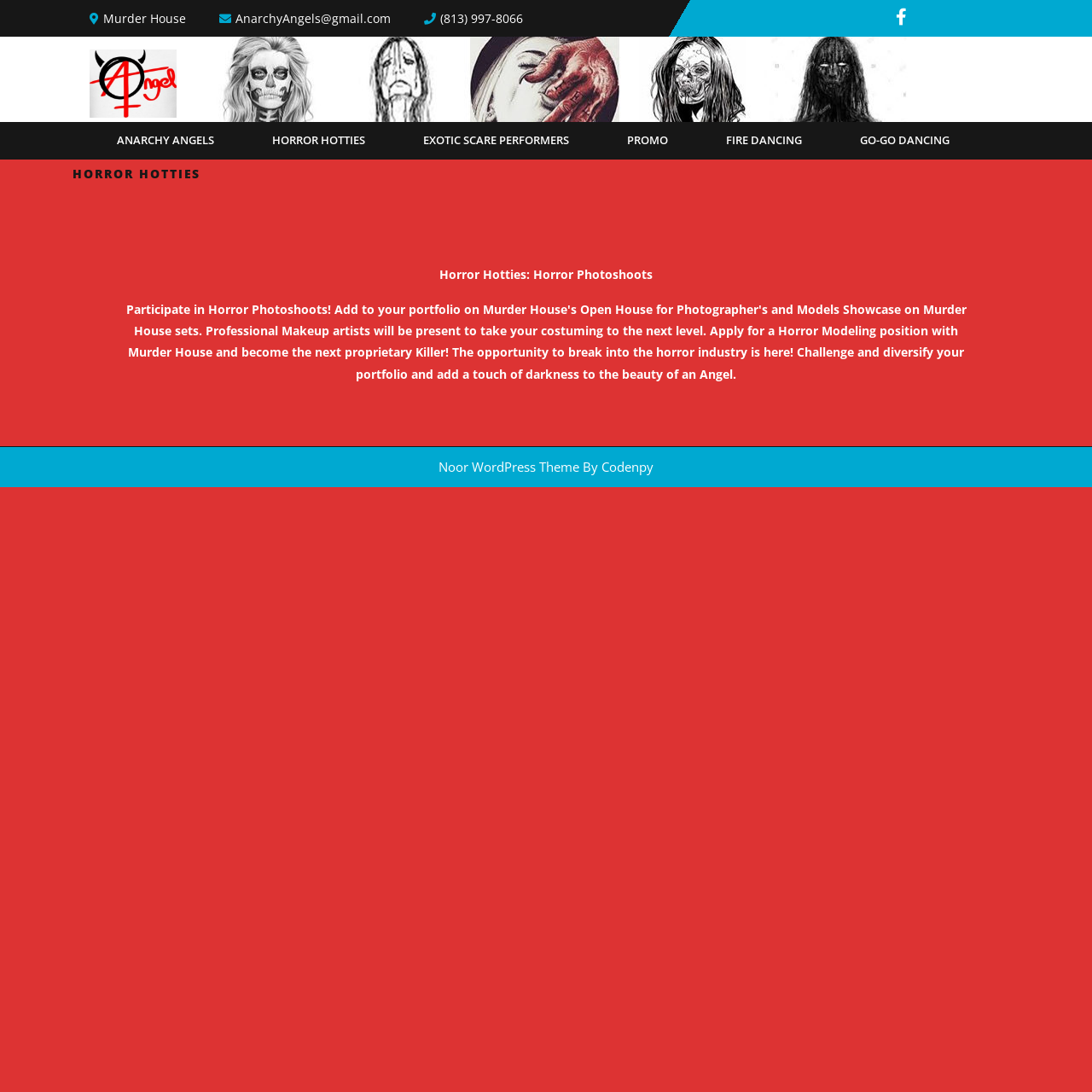Identify the bounding box for the described UI element. Provide the coordinates in (top-left x, top-left y, bottom-right x, bottom-right y) format with values ranging from 0 to 1: Codenpy

[0.551, 0.419, 0.598, 0.435]